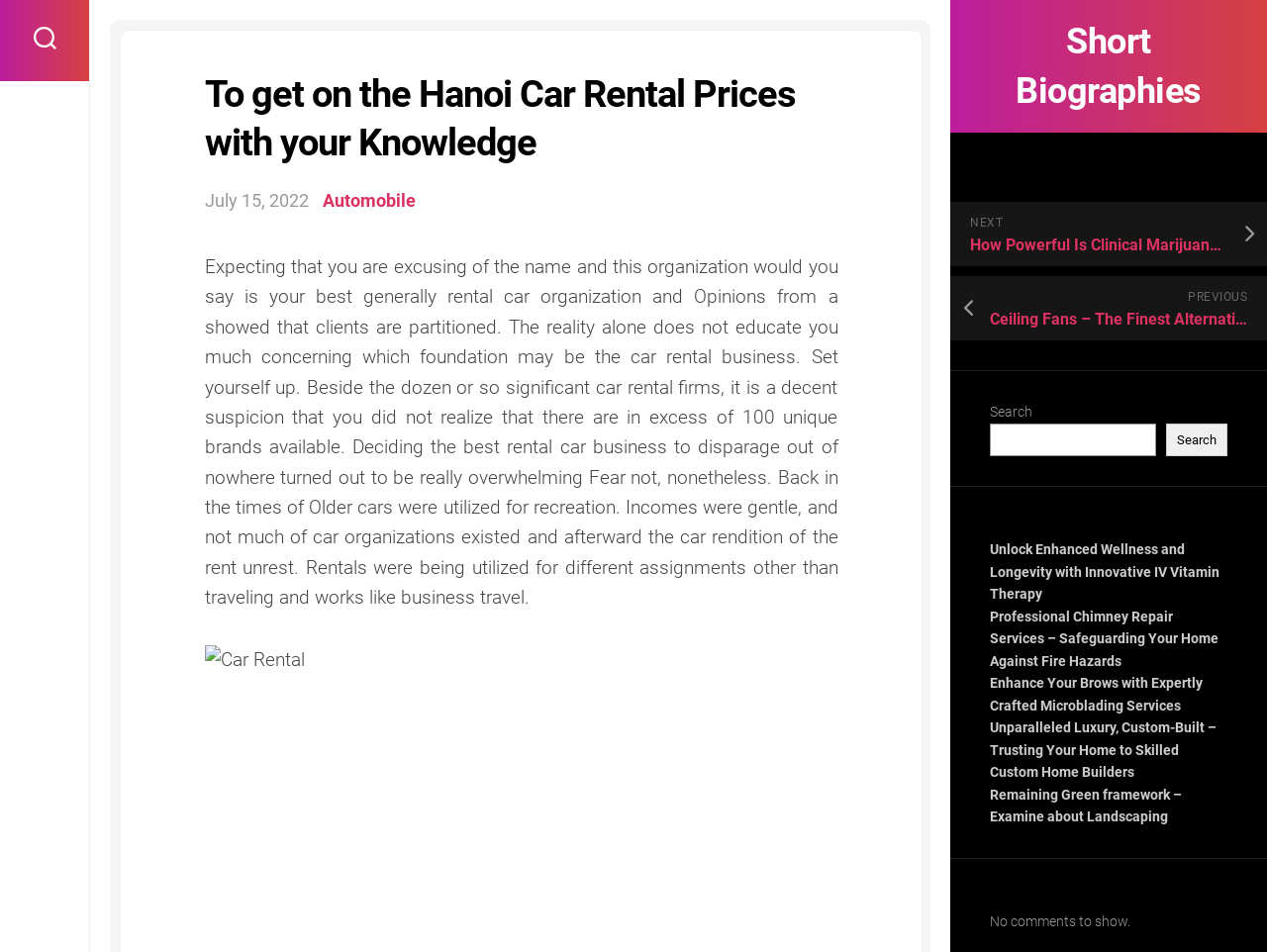Can you provide the bounding box coordinates for the element that should be clicked to implement the instruction: "Read about IV Vitamin Therapy"?

[0.781, 0.569, 0.962, 0.632]